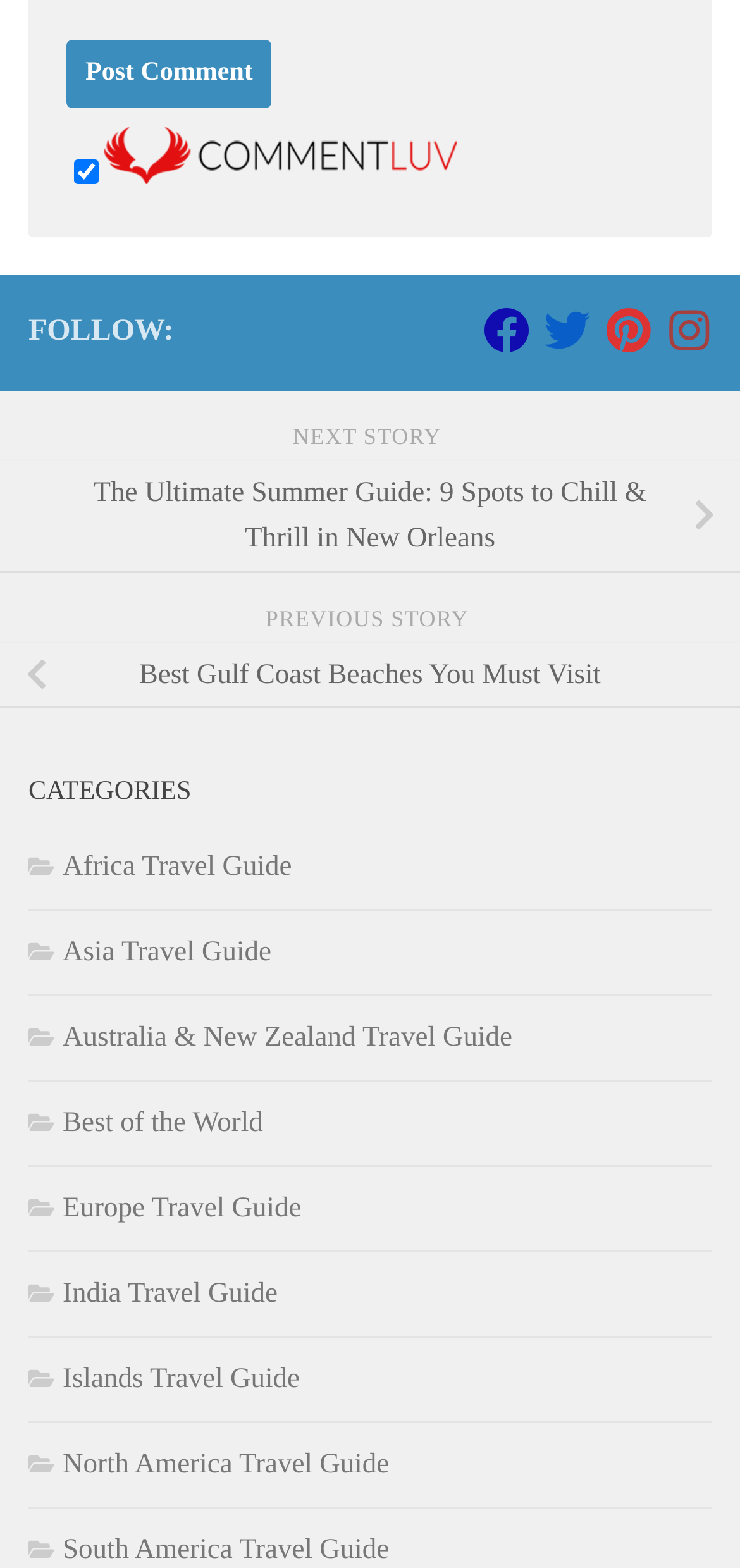Is there a way to navigate to previous or next stories?
Offer a detailed and exhaustive answer to the question.

I see links labeled 'NEXT STORY' and 'PREVIOUS STORY', which implies that I can navigate to previous or next stories on this webpage.